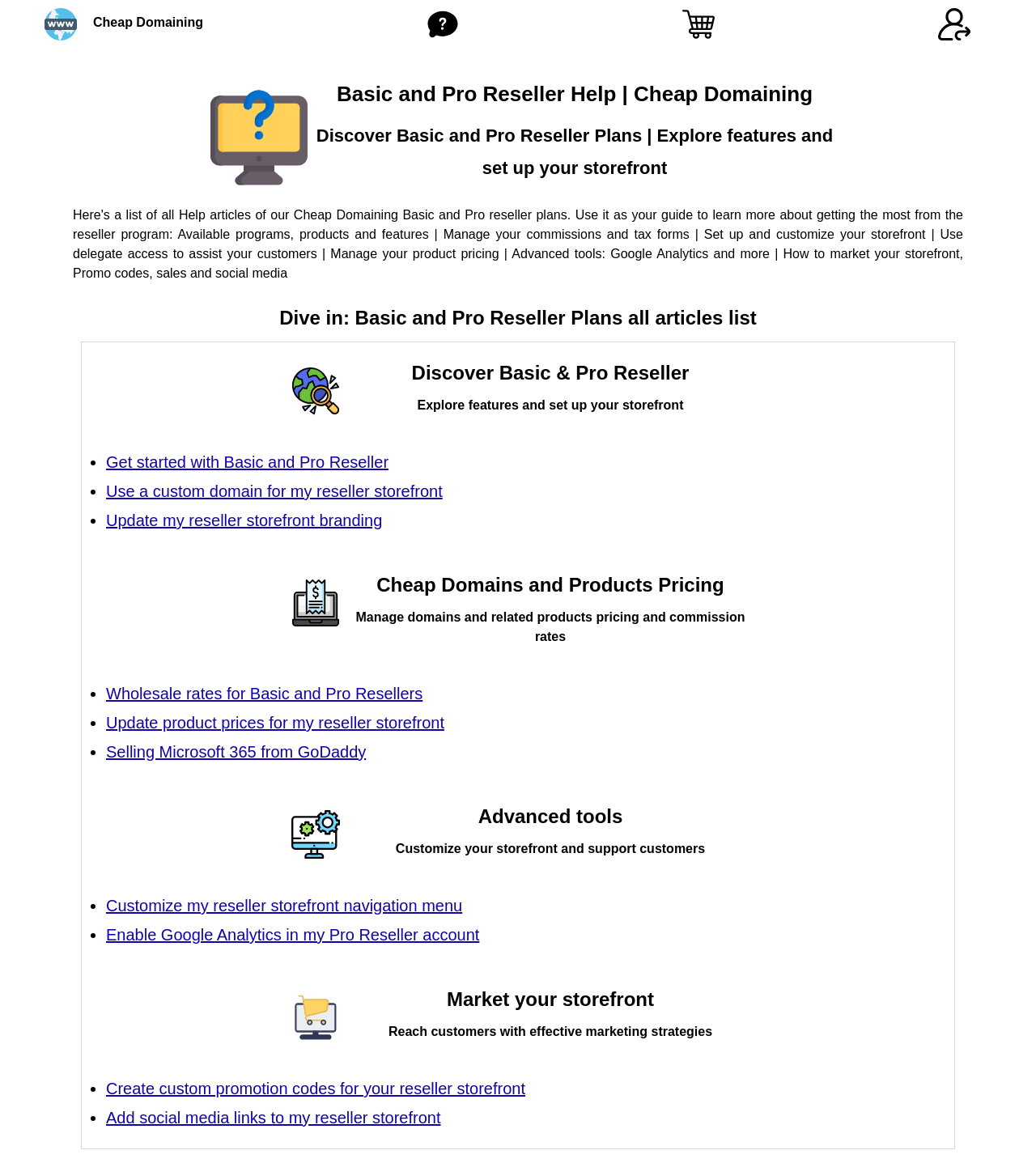What are the two reseller plans mentioned?
Kindly answer the question with as much detail as you can.

By analyzing the webpage, I found that the heading 'Discover Basic and Pro Reseller Plans | Explore features and set up your storefront' suggests that there are two reseller plans, namely Basic and Pro.